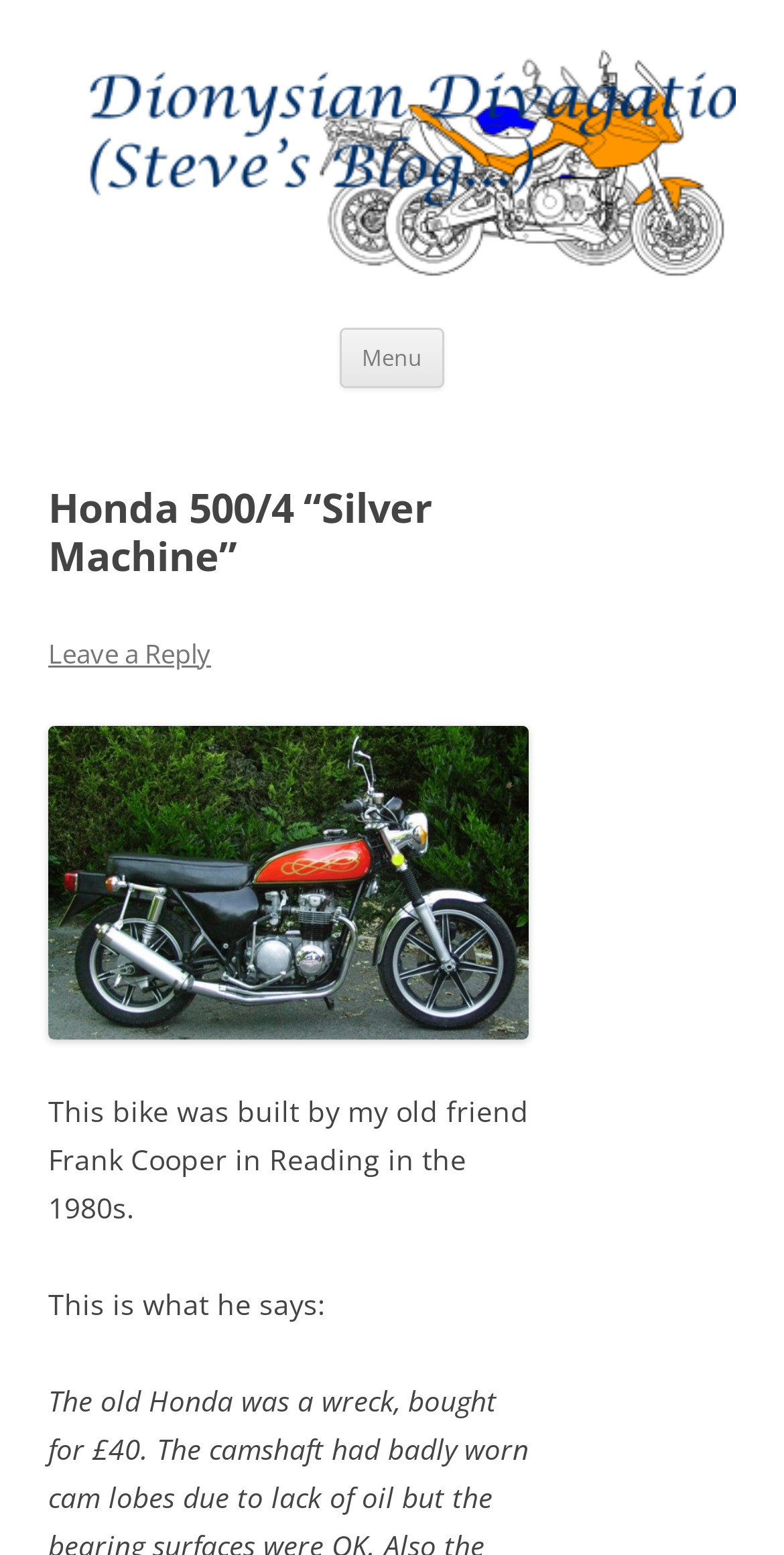Mark the bounding box of the element that matches the following description: "Leave a Reply".

[0.062, 0.408, 0.269, 0.432]